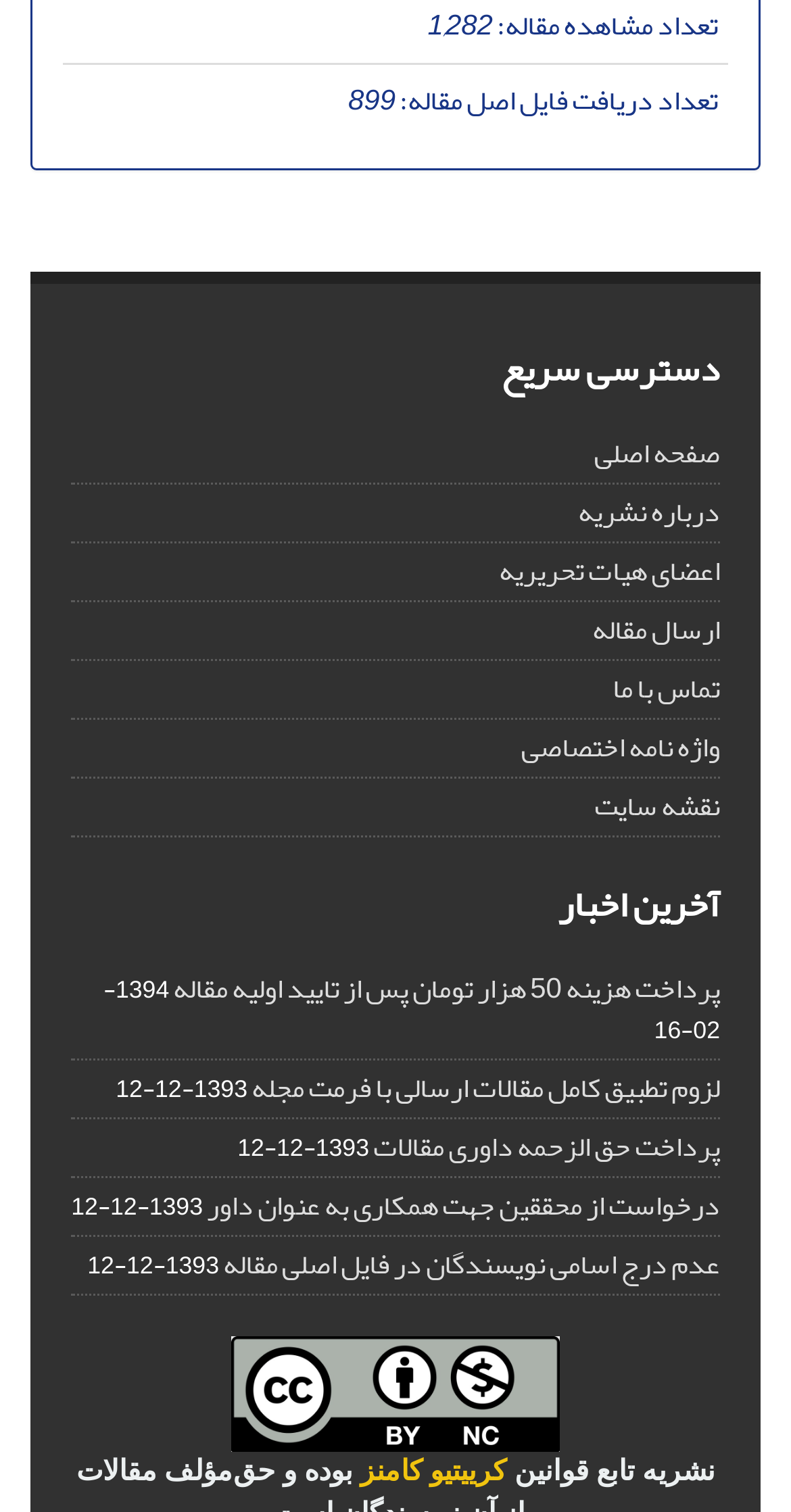Please provide a one-word or short phrase answer to the question:
What is the last link in the quick access section?

نقشه سایت